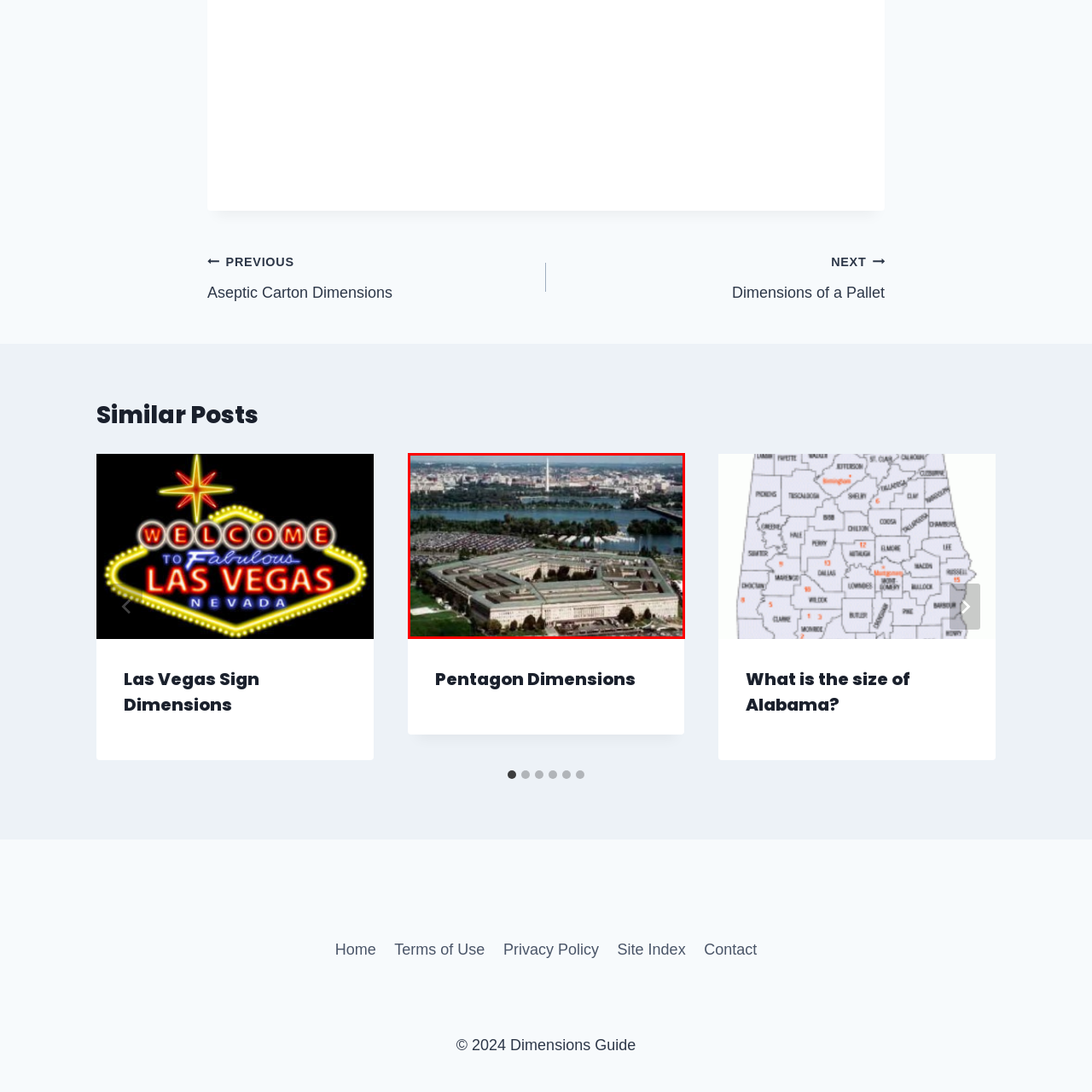Give a detailed narrative of the image enclosed by the red box.

The image showcases an aerial view of the Pentagon, the headquarters of the United States Department of Defense, located in Arlington, Virginia. The iconic five-sided structure is prominent at the center, surrounded by a vast parking lot. In the background, the Potomac River glimmers under the sunlight, with the Washington Monument rising in the distance, creating a striking contrast between the architectural and natural elements of the landscape. The scene captures the strategic and symbolic significance of the Pentagon, framed by the skyline of Washington, D.C.